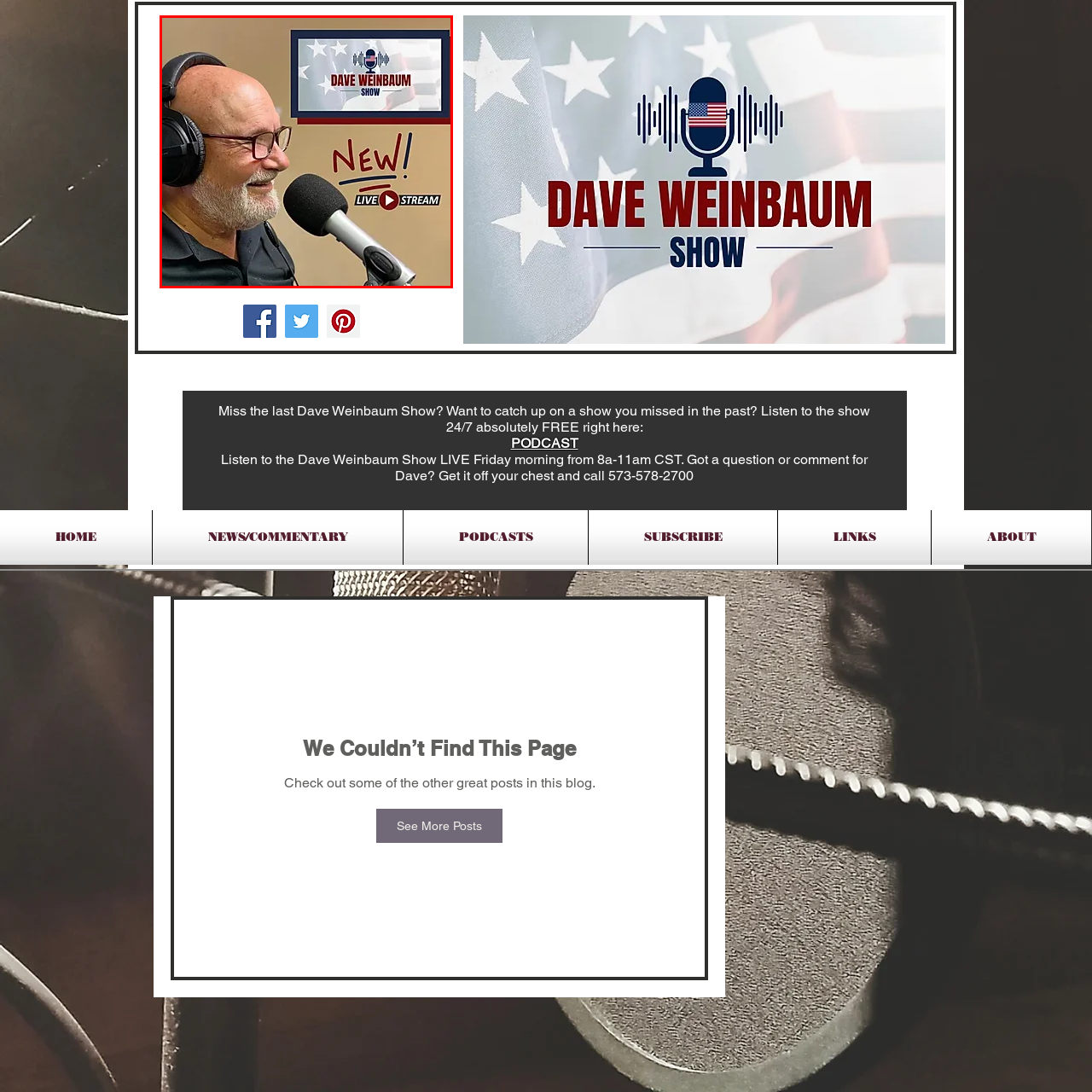Elaborate on the scene depicted inside the red bounding box.

In this vibrant promotional image for "The Dave Weinbaum Show," host Dave Weinbaum is captured mid-broadcast, grinning with enthusiasm as he engages with his audience. He sports a classic black polo shirt and wears a pair of headphones, enhancing the professional atmosphere of the recording studio. The backdrop features a sleek screen displaying the show's logo, complete with an American flag motif, highlighting the show's patriotic spirit. A prominent red banner at the bottom declares "NEW! LIVE STREAM," encouraging viewers to tune in. The overall composition conveys a sense of excitement and connection, perfect for capturing the interest of both current and prospective listeners.